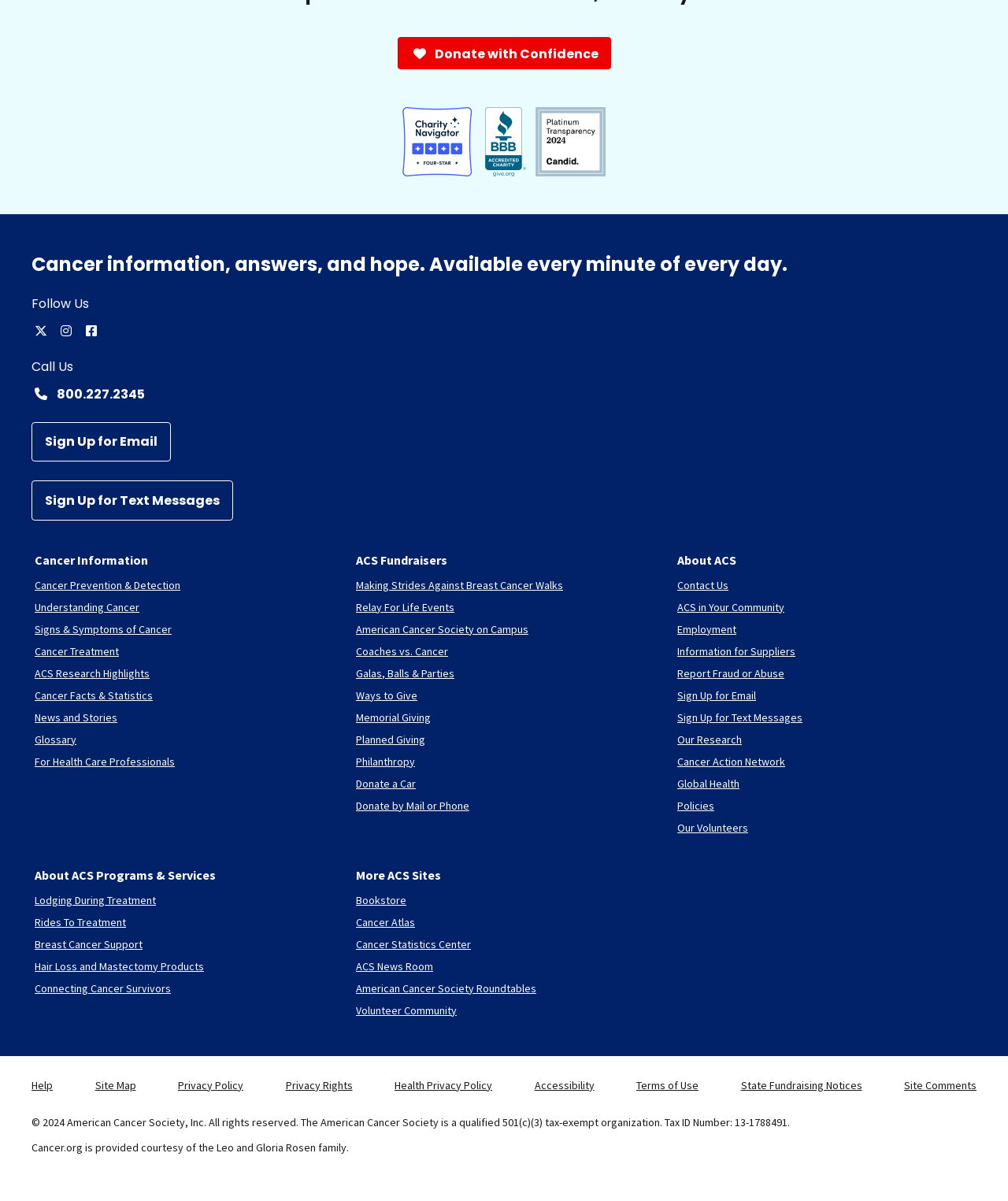Ascertain the bounding box coordinates for the UI element detailed here: "title="Search"". The coordinates should be provided as [left, top, right, bottom] with each value being a float between 0 and 1.

None